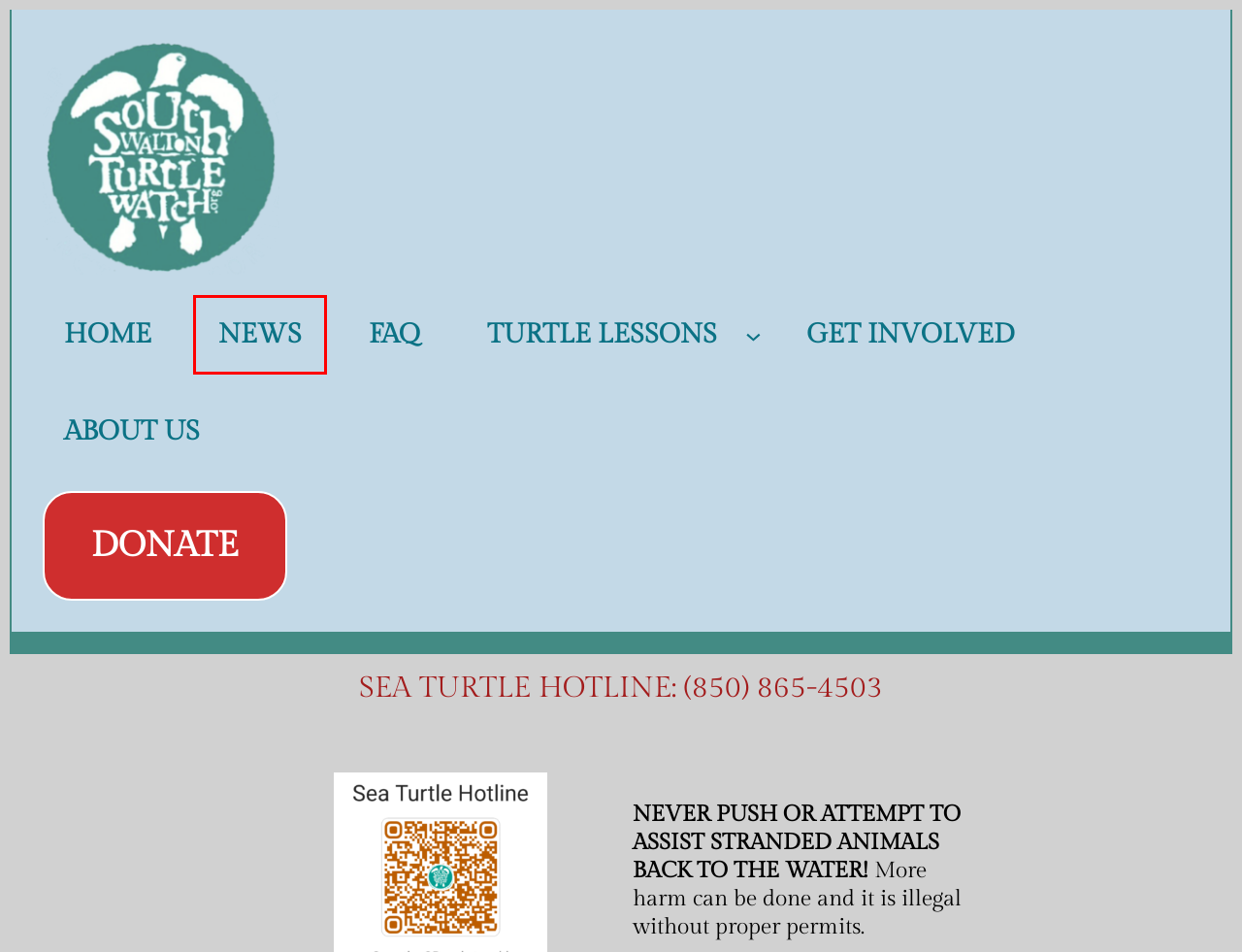Analyze the screenshot of a webpage with a red bounding box and select the webpage description that most accurately describes the new page resulting from clicking the element inside the red box. Here are the candidates:
A. ABOUT US – South Walton Turtle Watch
B. DONATION PAGE – South Walton Turtle Watch
C. South Walton Turtle Watch – Saving sea turtles one nest at a time
D. GET INVOLVED – South Walton Turtle Watch
E. Nest # 55 a loggerhead was found when it hatched on 8/16/2016 – South Walton Turtle Watch
F. FREQUENTLY ASKED QUESTIONS – South Walton Turtle Watch
G. TURTLE LESSONS – South Walton Turtle Watch
H. SWTWG NEWS – South Walton Turtle Watch

H